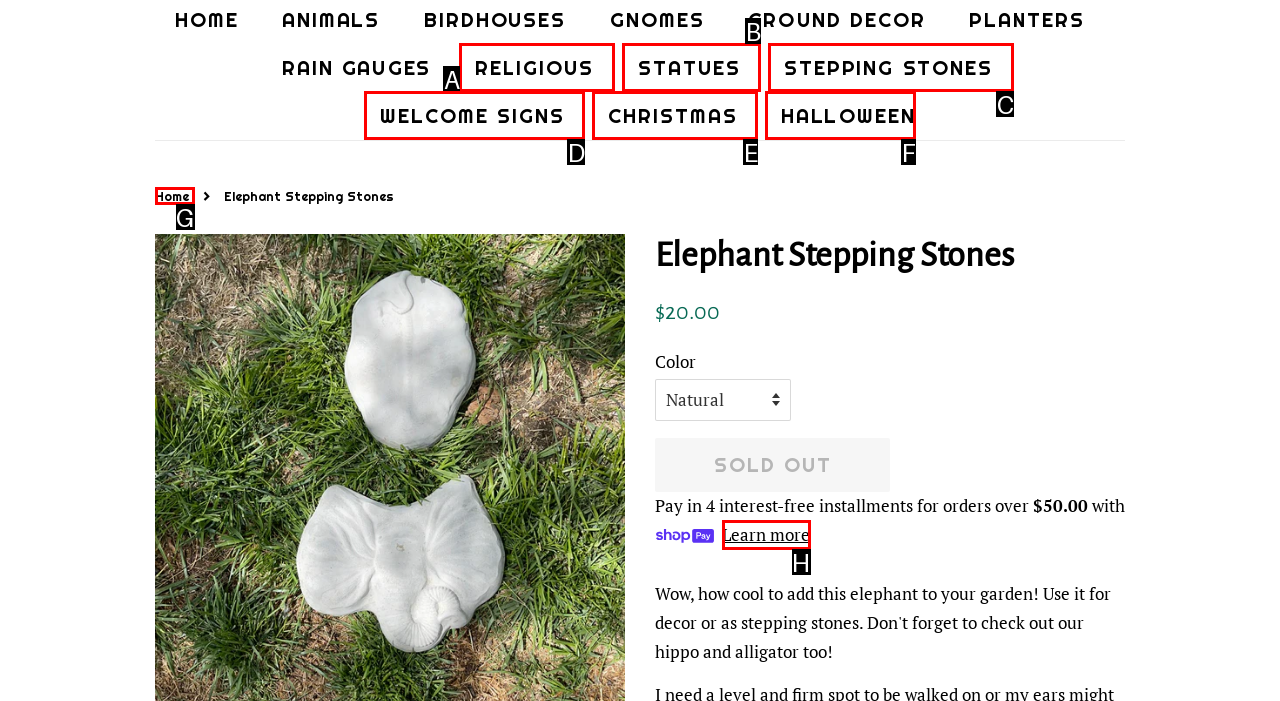Select the HTML element that matches the description: parent_node: 0 title="View Cart"
Respond with the letter of the correct choice from the given options directly.

None